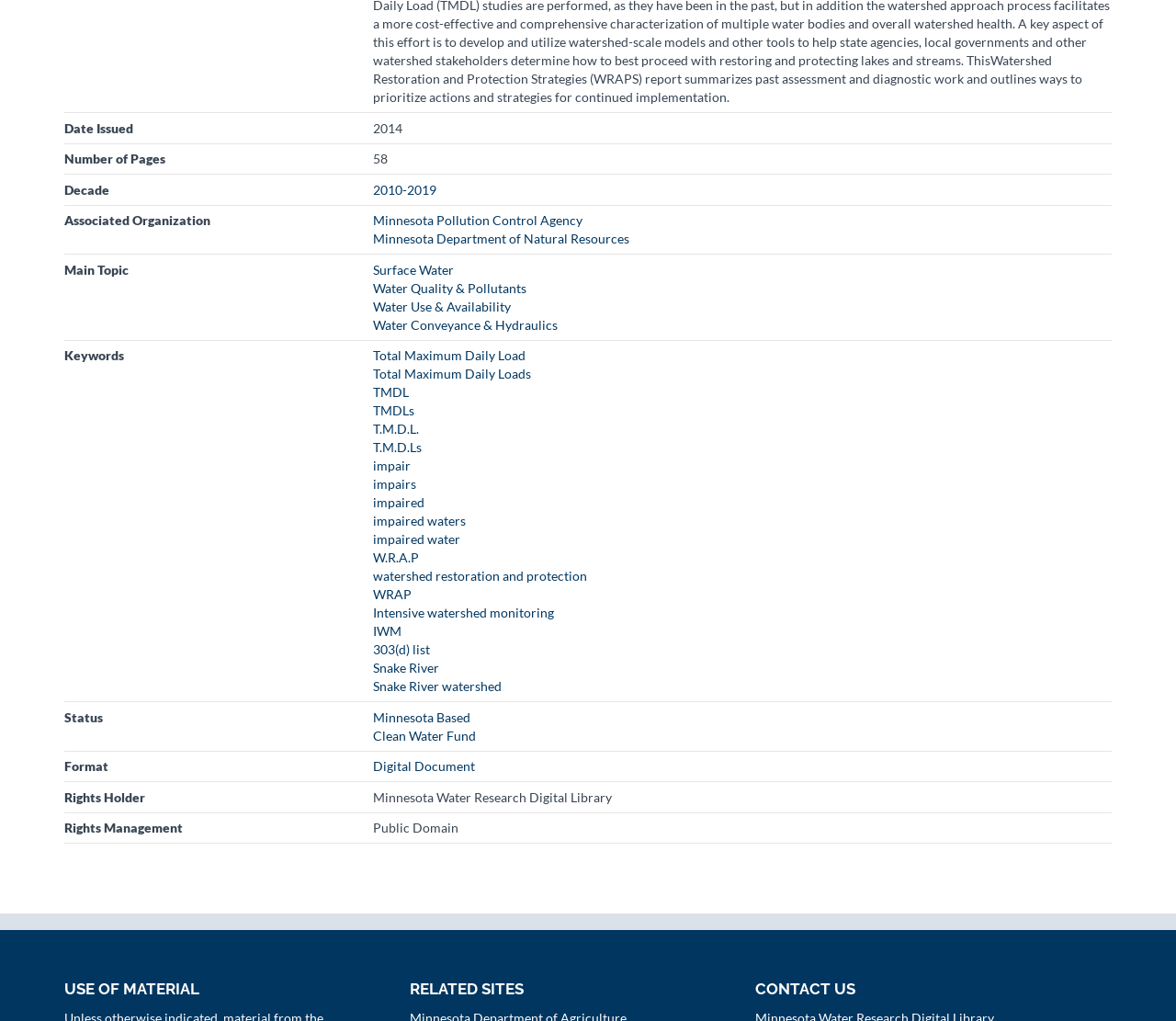Based on the visual content of the image, answer the question thoroughly: What is the rights holder?

The answer can be found in the 'Rights Holder' section, where the static text 'Minnesota Water Research Digital Library' is displayed.